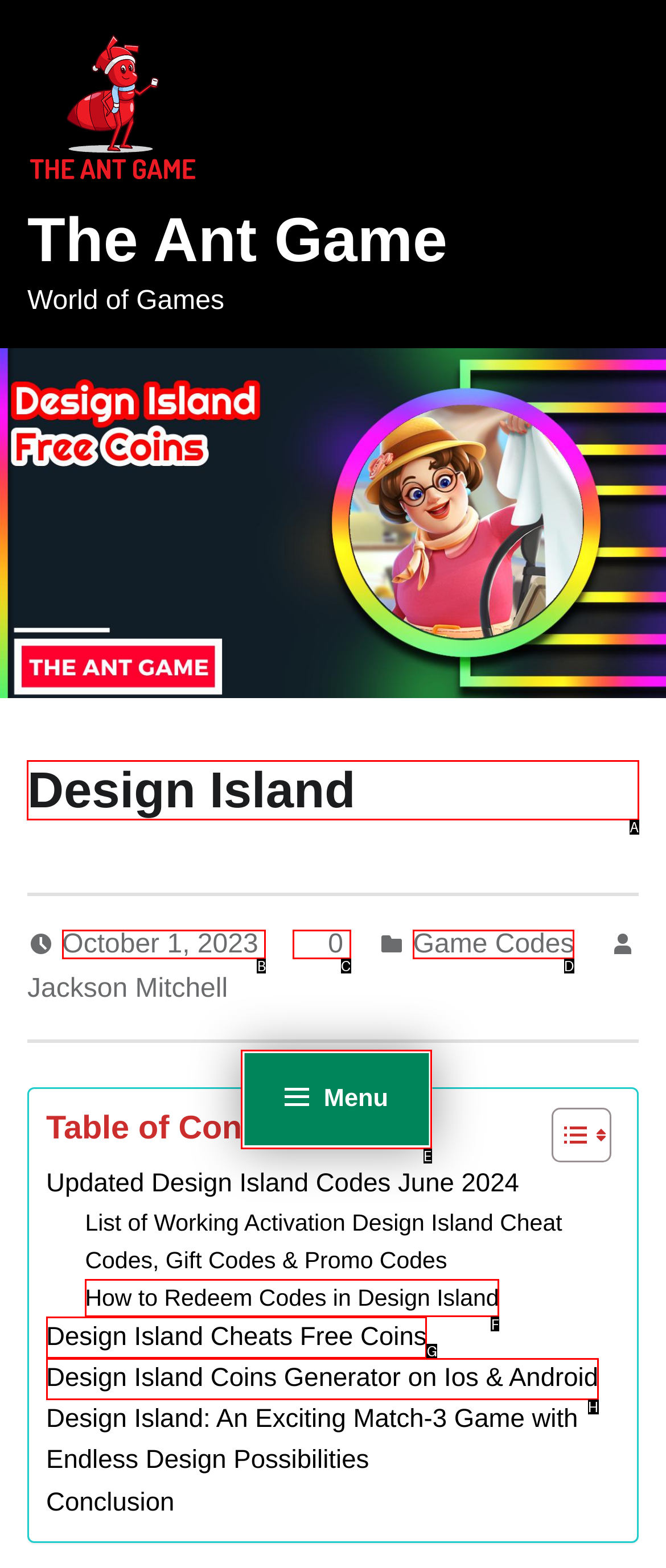Determine the letter of the UI element that will complete the task: Read the Design Island game description
Reply with the corresponding letter.

A